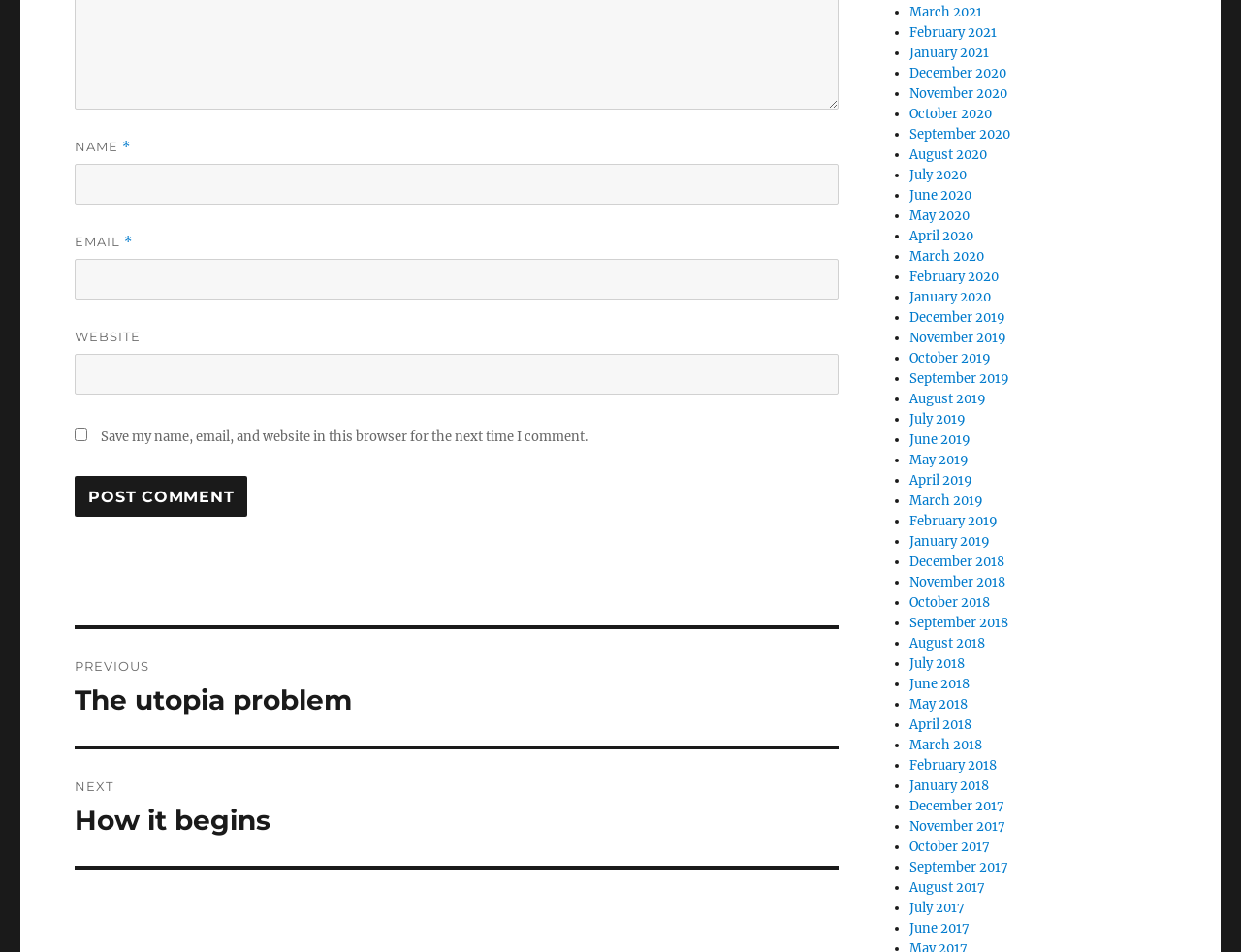Provide the bounding box coordinates of the HTML element this sentence describes: "parent_node: WEBSITE name="url"". The bounding box coordinates consist of four float numbers between 0 and 1, i.e., [left, top, right, bottom].

[0.06, 0.372, 0.676, 0.415]